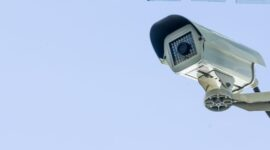Provide a short answer to the following question with just one word or phrase: What is the topic of the article that this image is part of?

CCTV installation in urban areas